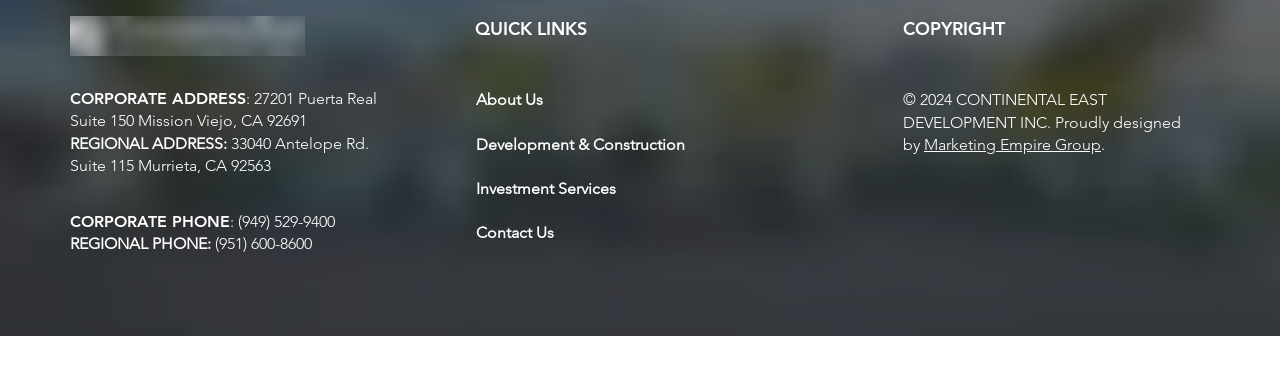Find the bounding box coordinates of the clickable area required to complete the following action: "Go to the Marketing Empire Group website".

[0.722, 0.354, 0.86, 0.404]